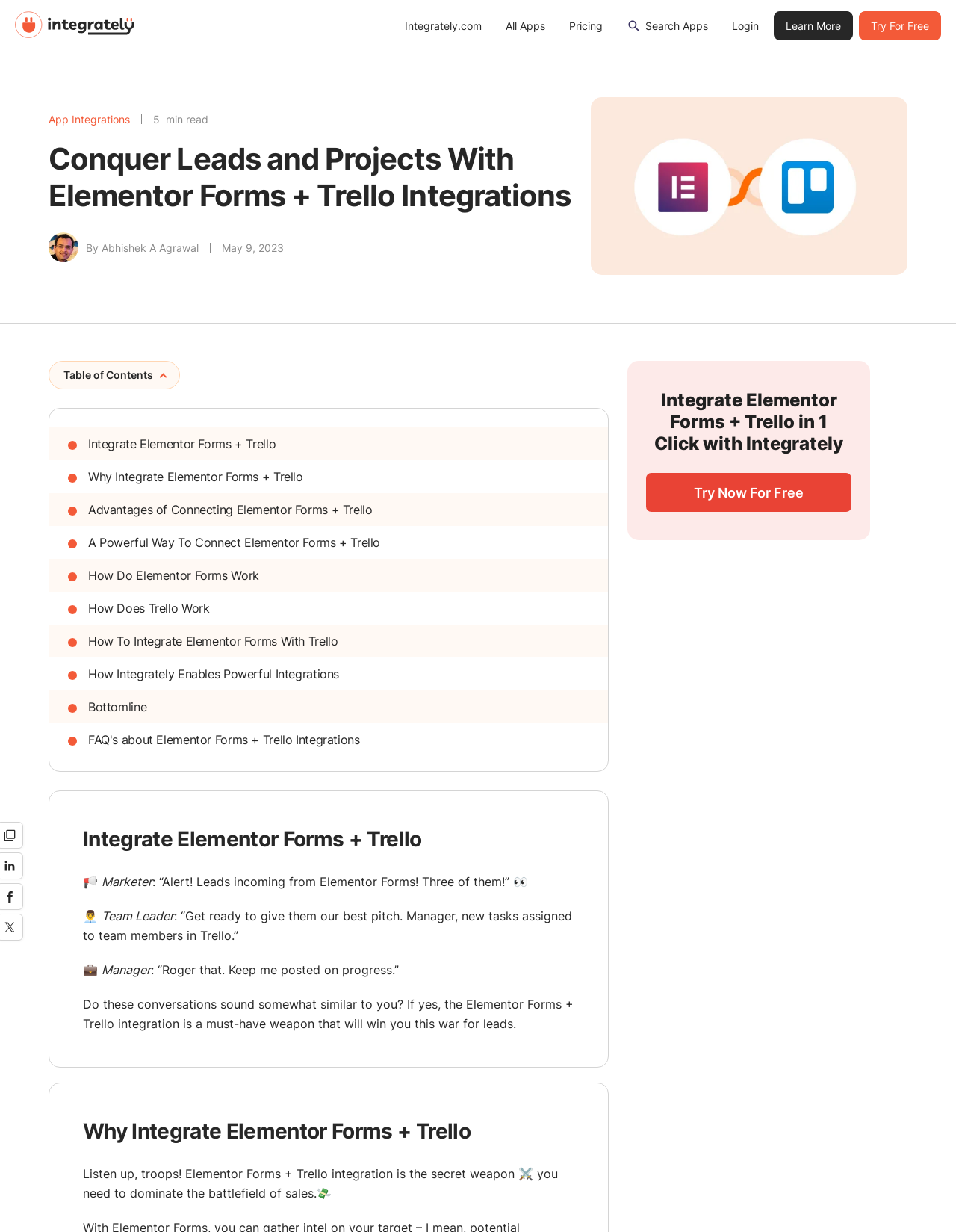Please reply with a single word or brief phrase to the question: 
What is the call-to-action in this article?

Try Now For Free